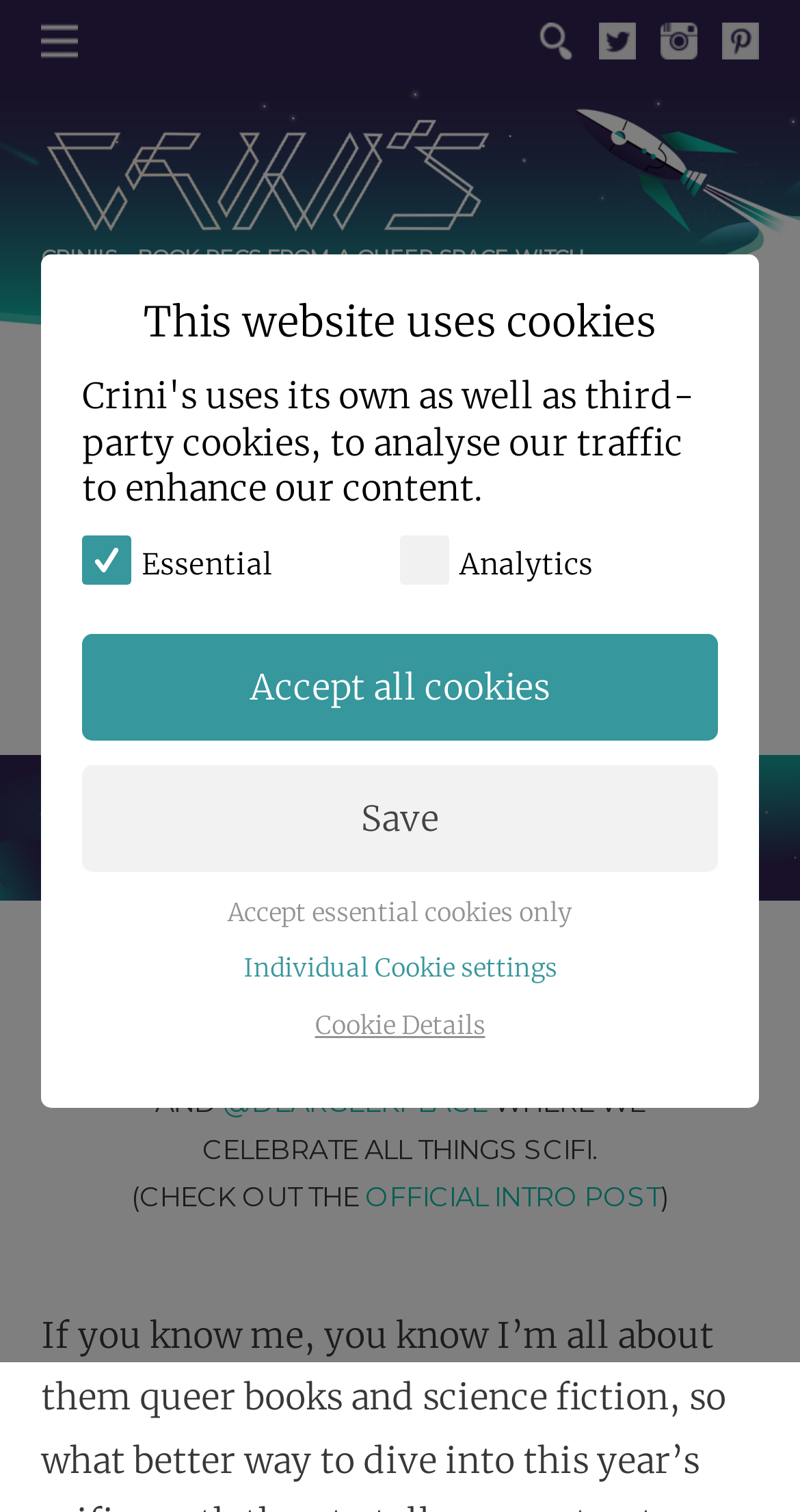Determine the bounding box coordinates for the clickable element to execute this instruction: "View the Top Ten Queer Scifi Books of 2020". Provide the coordinates as four float numbers between 0 and 1, i.e., [left, top, right, bottom].

[0.051, 0.321, 0.949, 0.408]